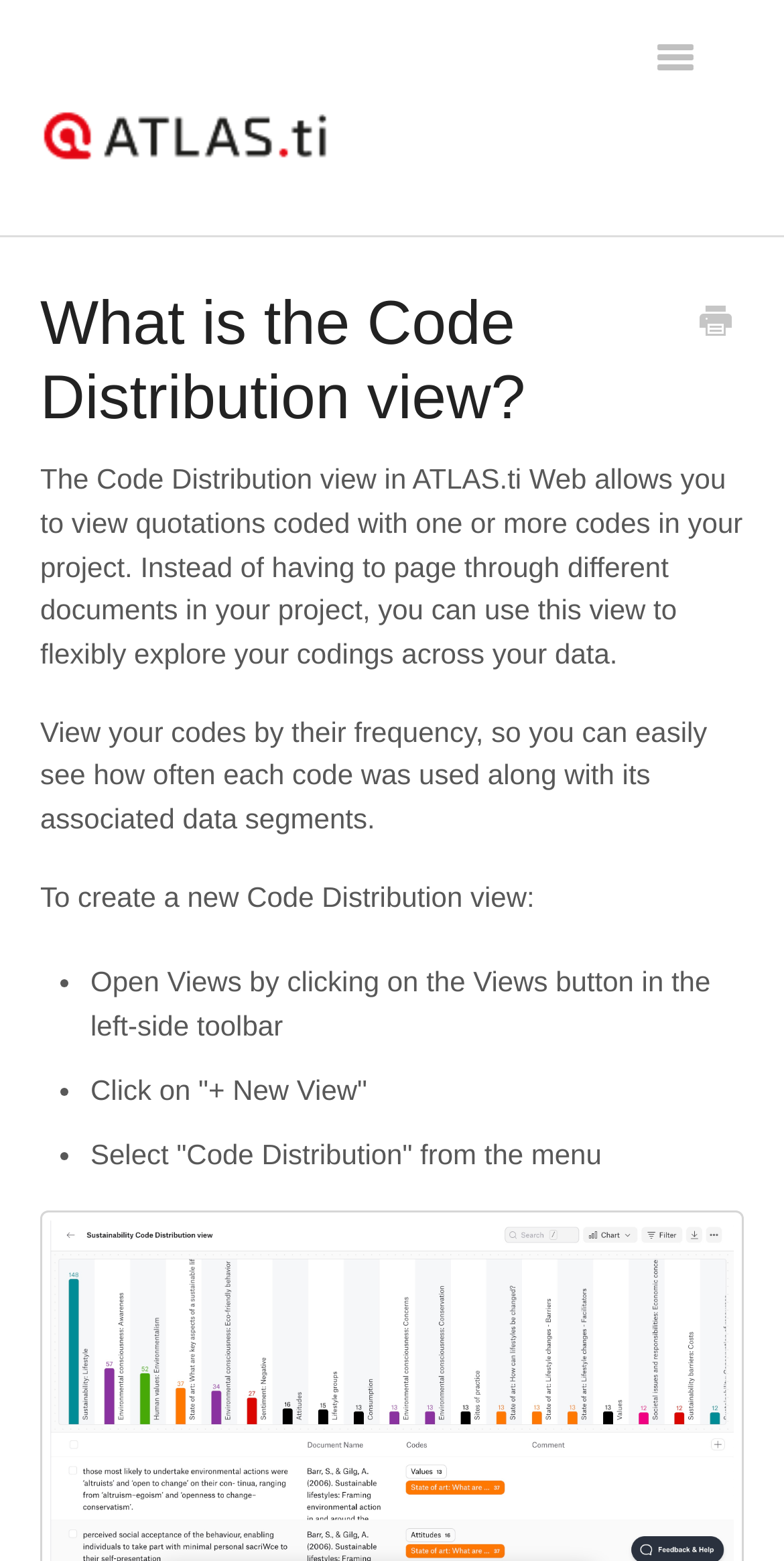Reply to the question with a single word or phrase:
What can you see in the Code Distribution view?

Codes by their frequency